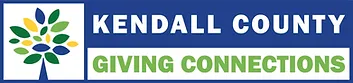What do the leaves on the tree represent?
Give a detailed response to the question by analyzing the screenshot.

The stylized tree design in the logo features leaves in various colors, which symbolize growth, community, and connection, reflecting the organization's values and initiatives to foster collaboration and support within the Kendall County community.